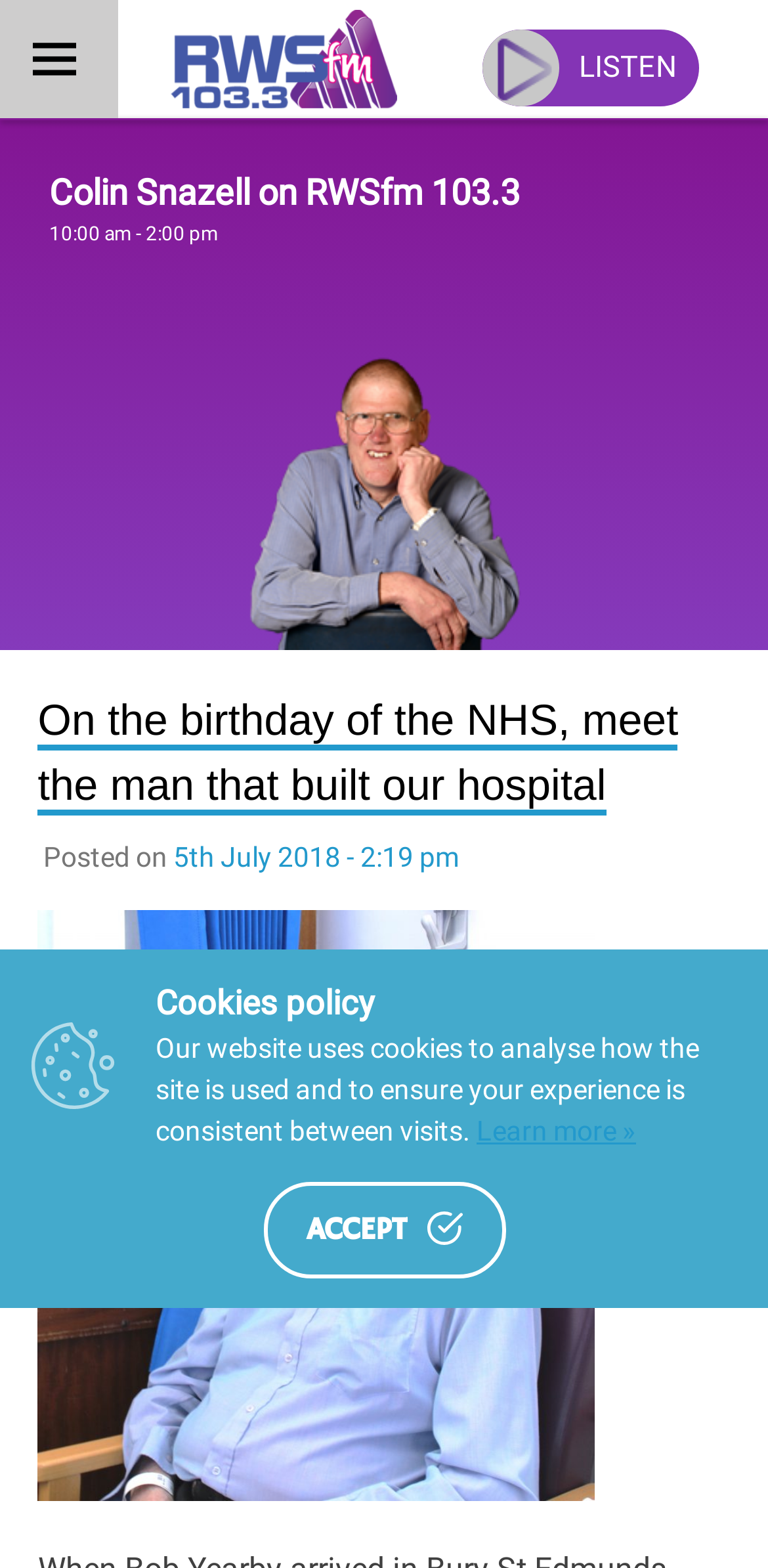What is the date of the article about the NHS?
Could you please answer the question thoroughly and with as much detail as possible?

The date of the article about the NHS can be found in the link element, which has the text '5th July 2018 - 2:19 pm'.